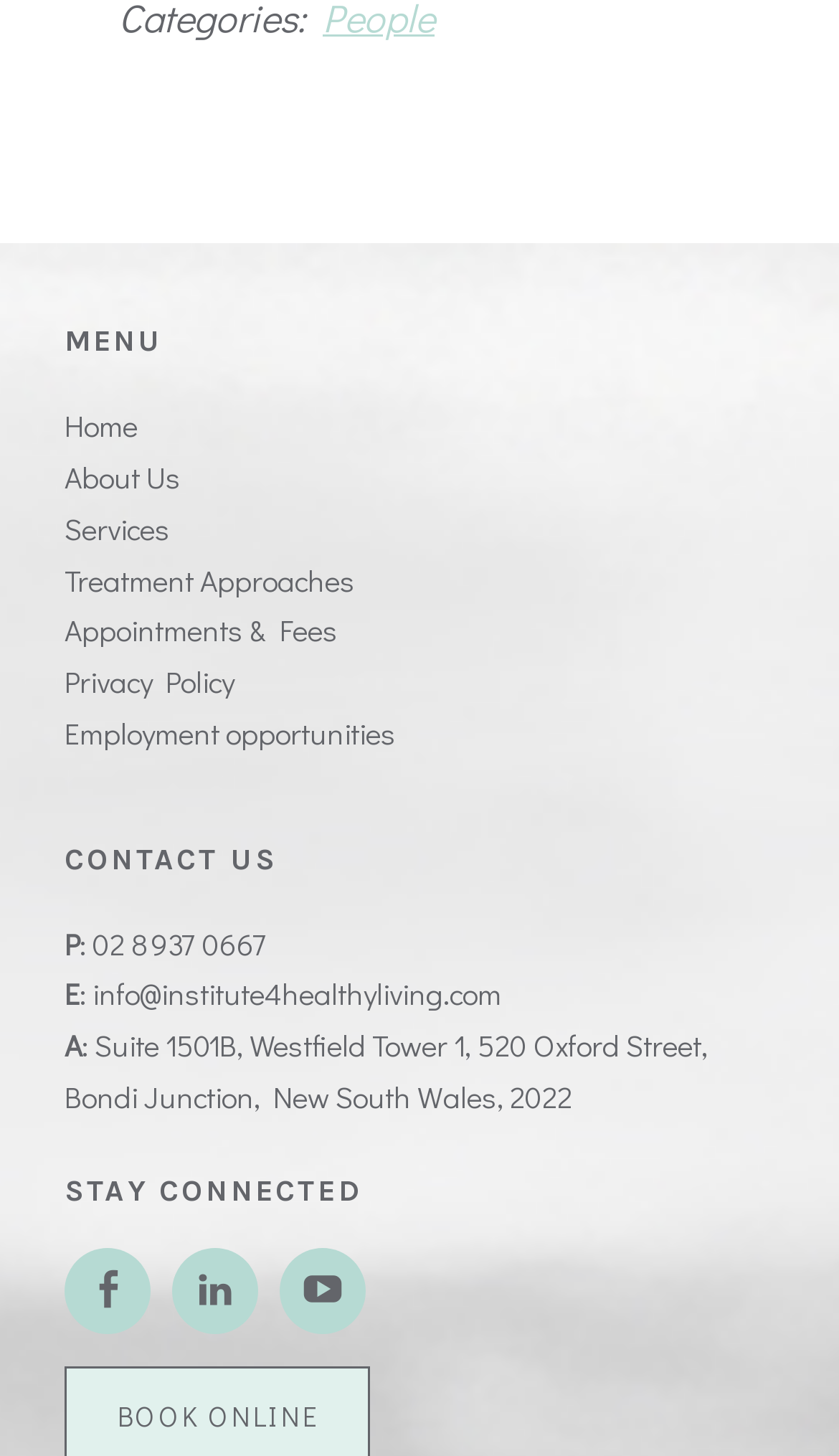What is the address of the institute?
Carefully analyze the image and provide a detailed answer to the question.

I looked for the address and found it next to the letter 'A', which is 'Suite 1501B, Westfield Tower 1, 520 Oxford Street, Bondi Junction, New South Wales, 2022'.